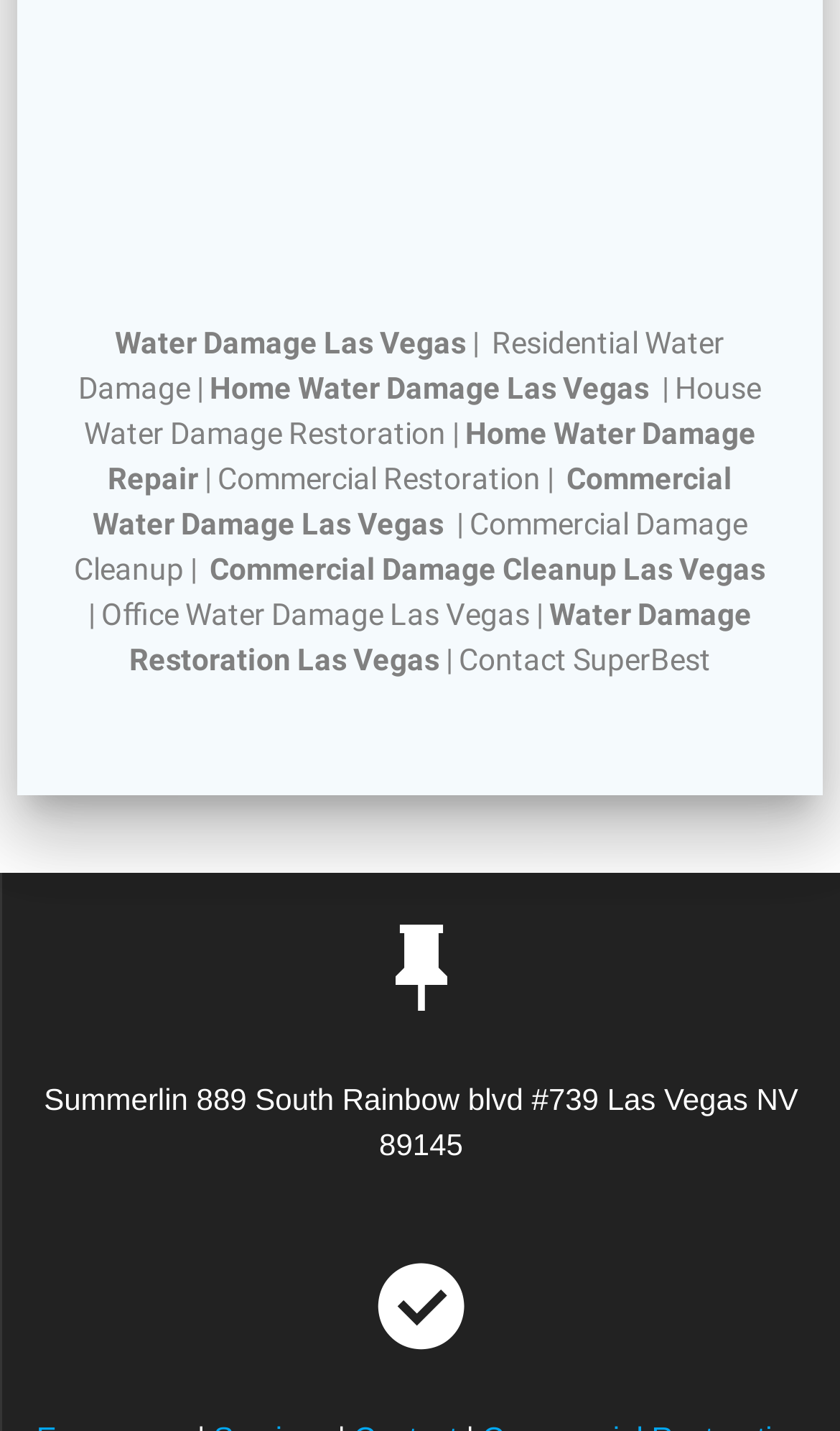How many links are there on the page?
Answer with a single word or phrase, using the screenshot for reference.

12